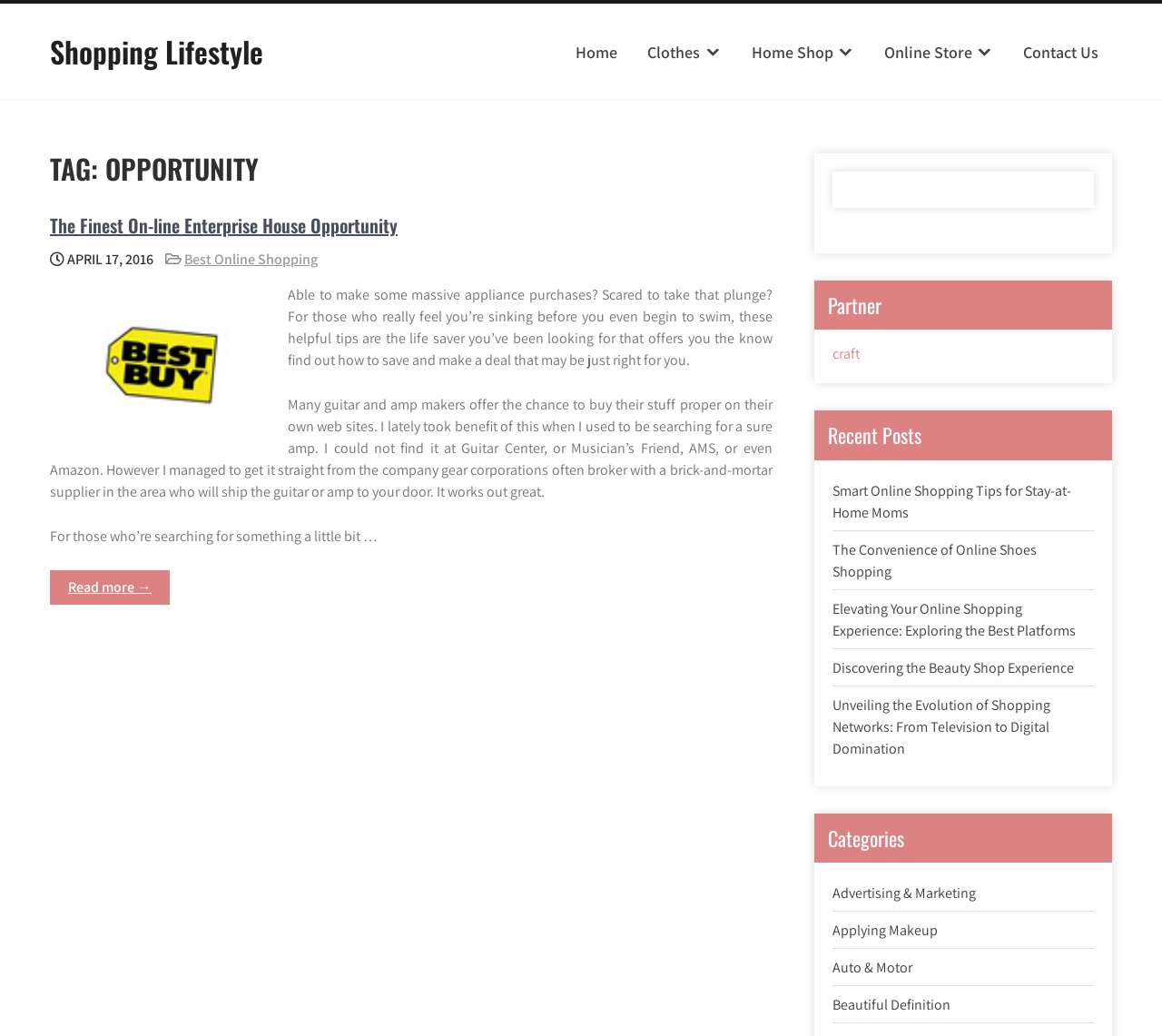Please locate the bounding box coordinates for the element that should be clicked to achieve the following instruction: "View the 'Recent Posts' section". Ensure the coordinates are given as four float numbers between 0 and 1, i.e., [left, top, right, bottom].

[0.701, 0.396, 0.957, 0.444]